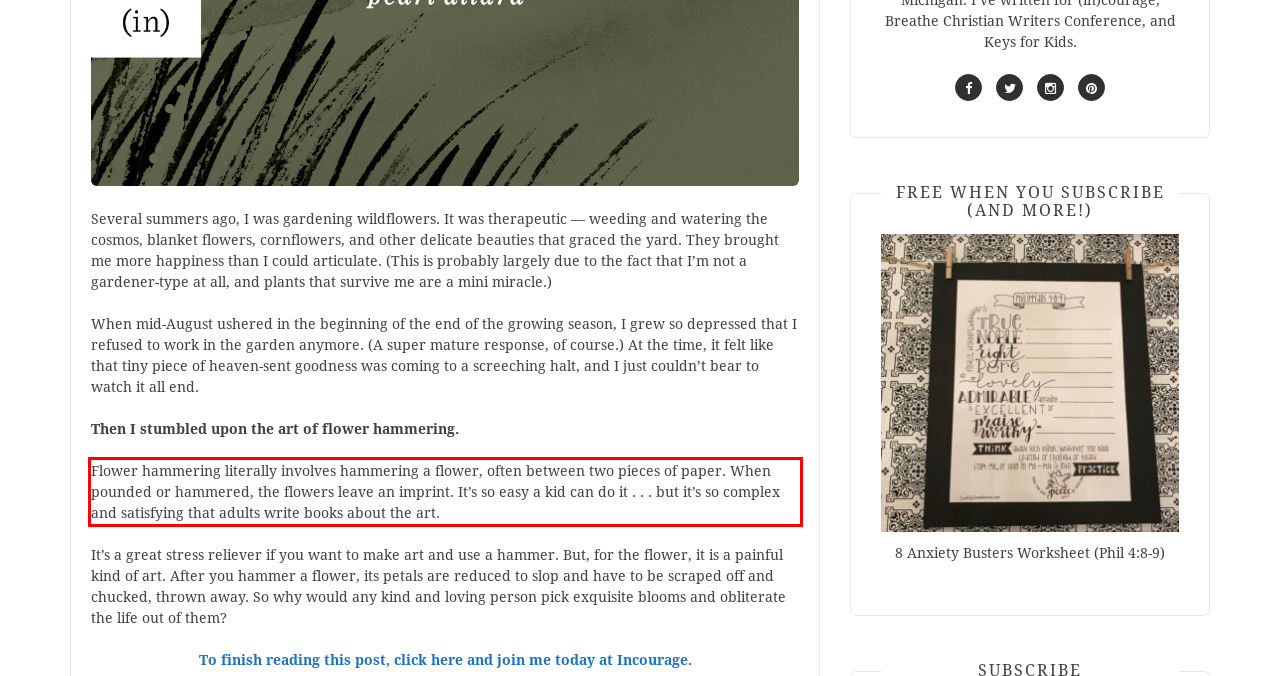Examine the webpage screenshot and use OCR to obtain the text inside the red bounding box.

Flower hammering literally involves hammering a flower, often between two pieces of paper. When pounded or hammered, the flowers leave an imprint. It’s so easy a kid can do it . . . but it’s so complex and satisfying that adults write books about the art.